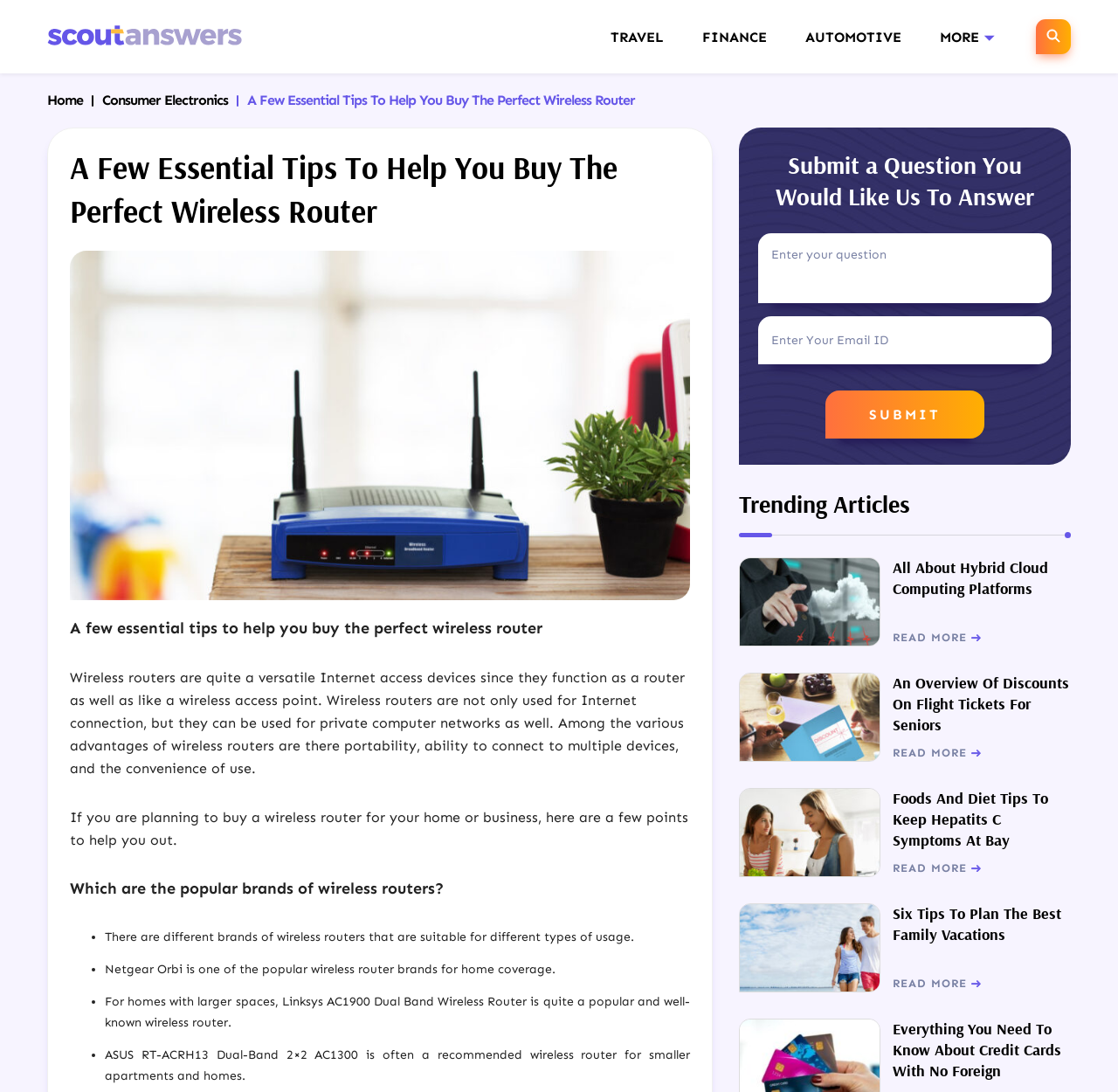What is the purpose of the 'Submit a Question' section?
Ensure your answer is thorough and detailed.

The 'Submit a Question' section is designed to allow users to ask questions to the website, as indicated by the heading 'Submit a Question You Would Like Us To Answer' and the input fields for entering the question and email ID.